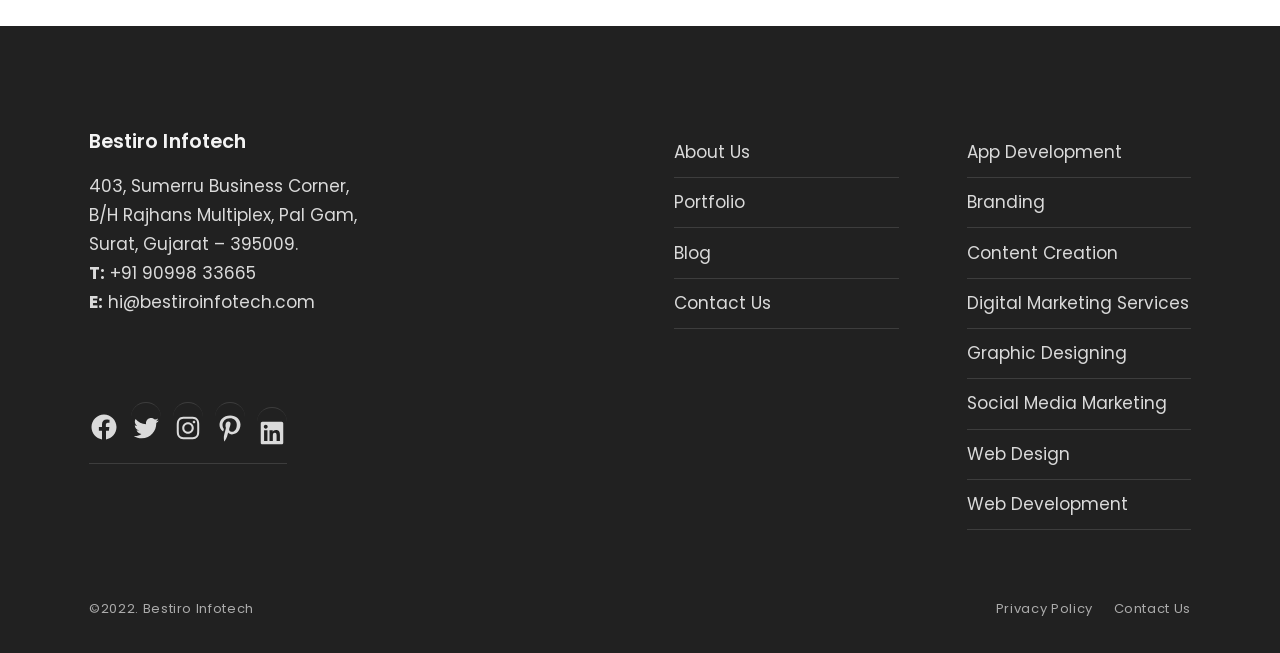Provide the bounding box coordinates of the HTML element described by the text: "Privacy Policy". The coordinates should be in the format [left, top, right, bottom] with values between 0 and 1.

[0.778, 0.916, 0.854, 0.95]